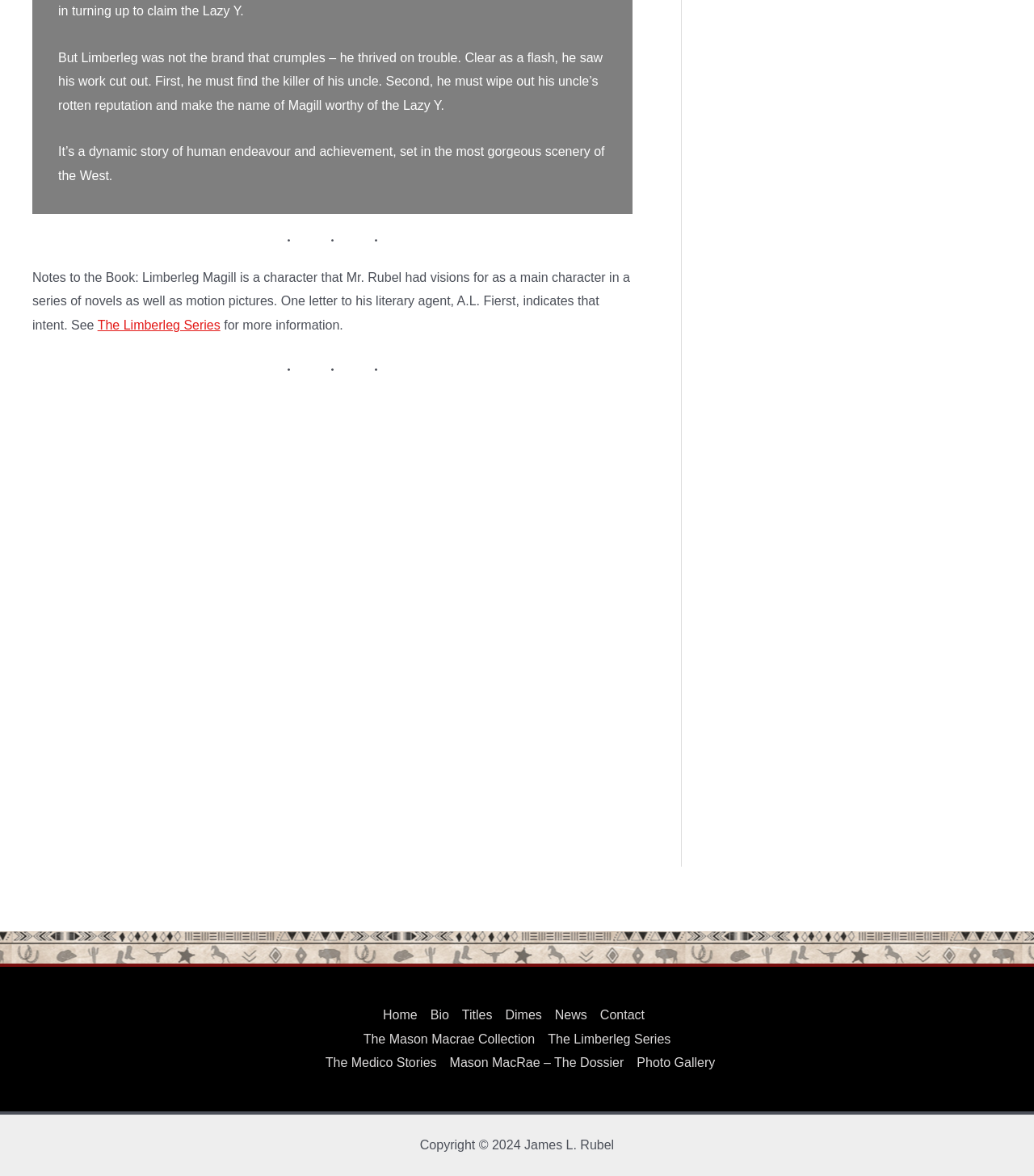From the element description Mason MacRae – The Dossier, predict the bounding box coordinates of the UI element. The coordinates must be specified in the format (top-left x, top-left y, bottom-right x, bottom-right y) and should be within the 0 to 1 range.

[0.429, 0.894, 0.61, 0.914]